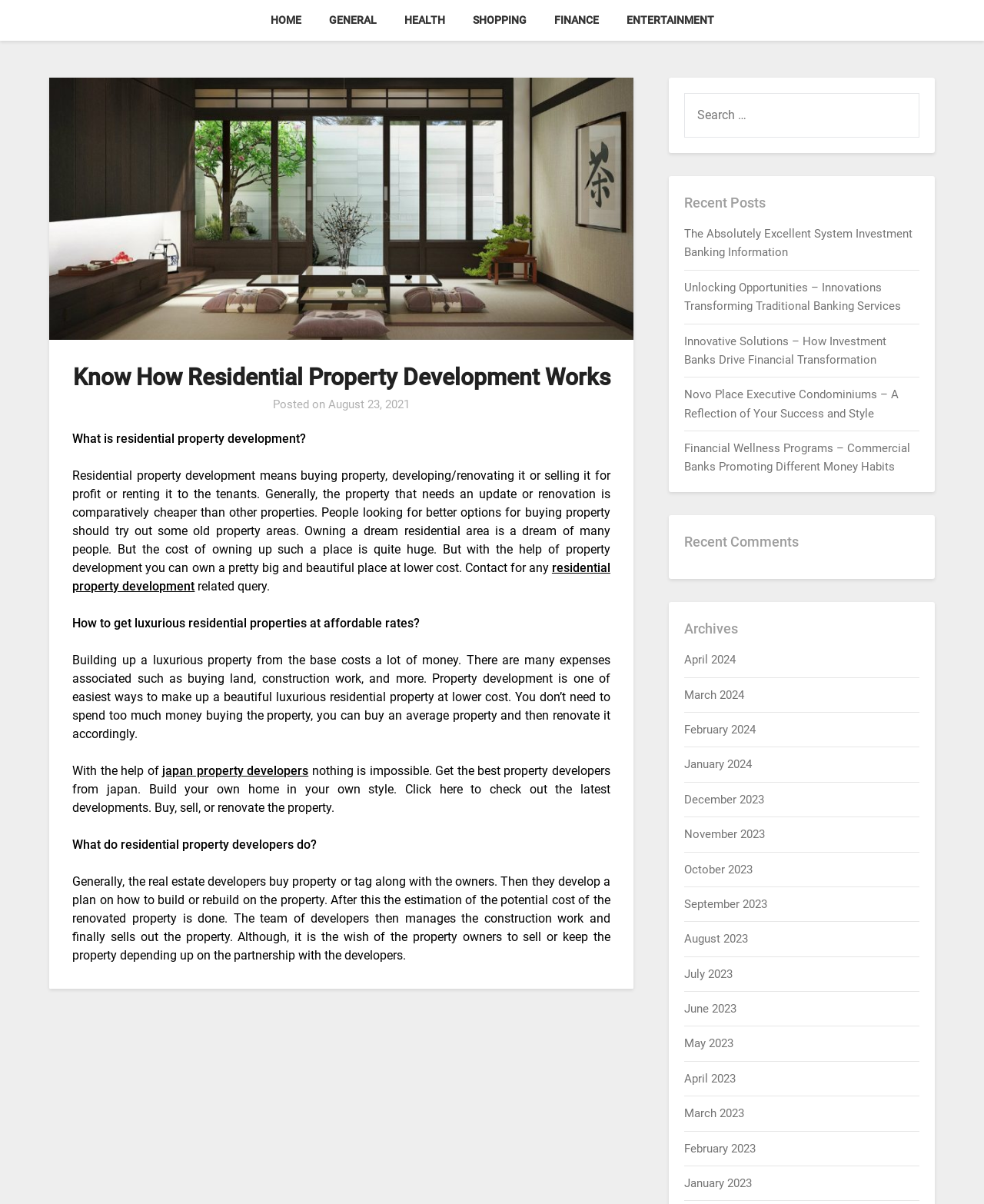Determine the bounding box coordinates for the clickable element required to fulfill the instruction: "Learn more about residential property development". Provide the coordinates as four float numbers between 0 and 1, i.e., [left, top, right, bottom].

[0.074, 0.466, 0.62, 0.493]